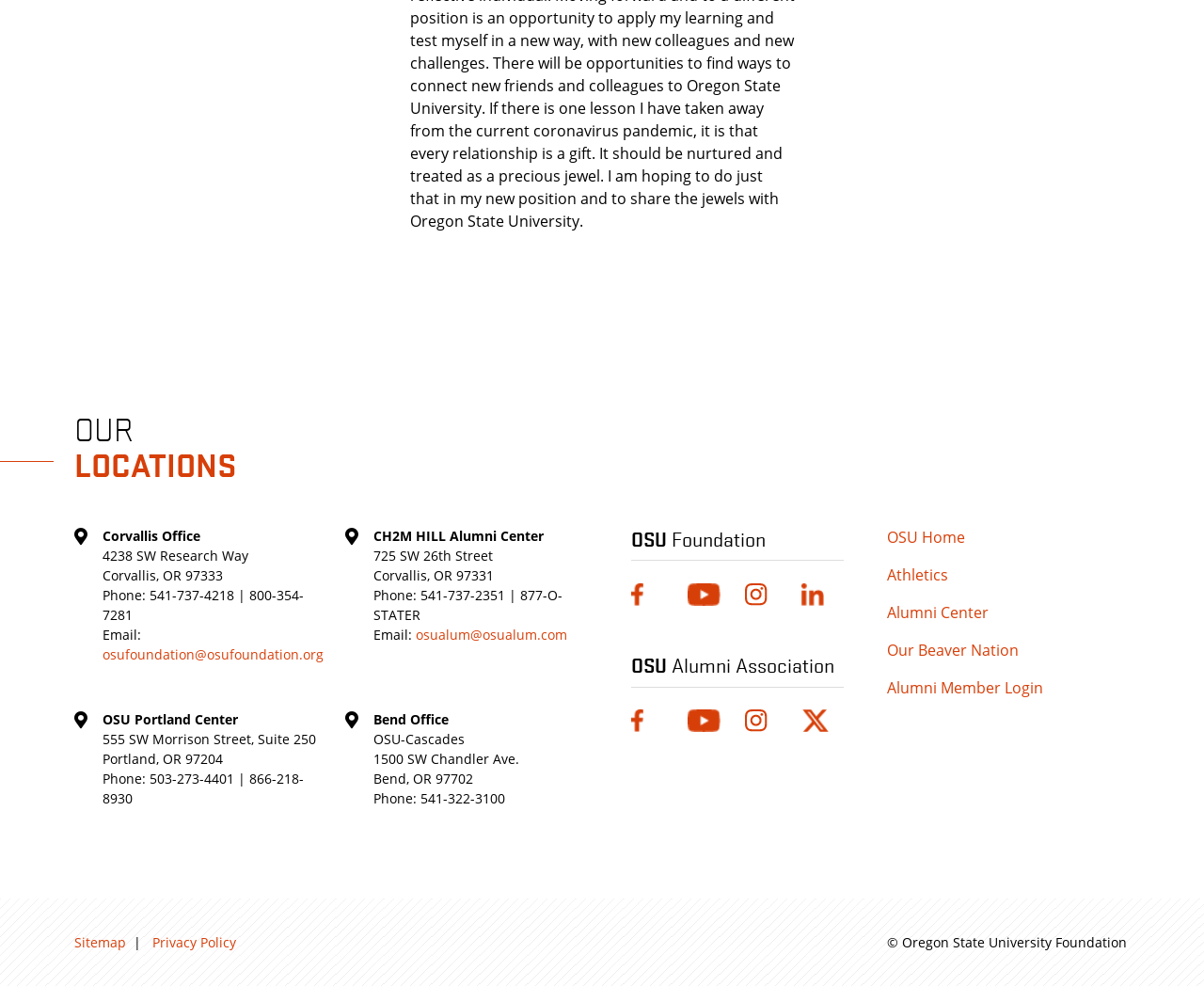What is the address of the Corvallis Office?
Based on the visual content, answer with a single word or a brief phrase.

4238 SW Research Way